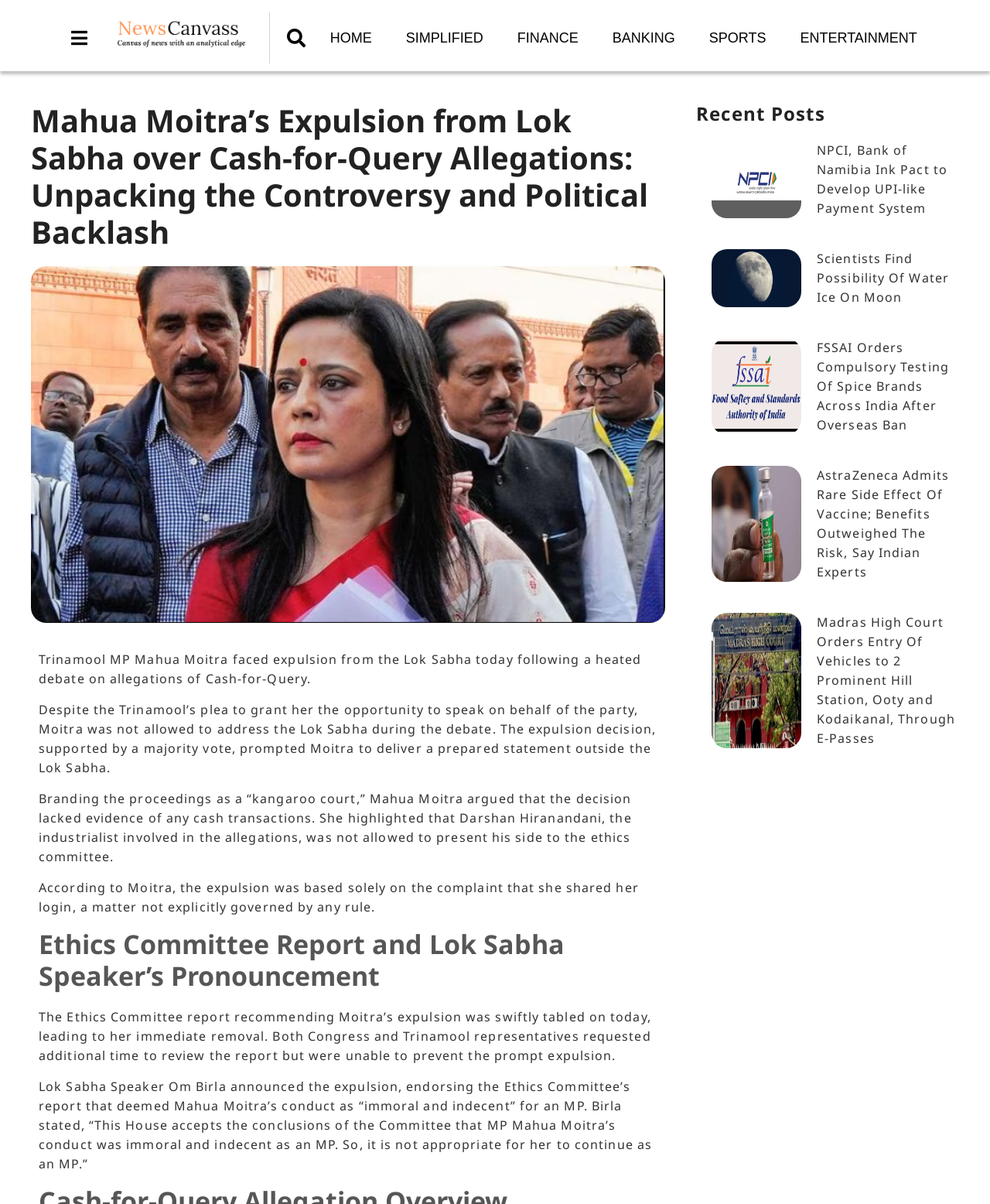Can you find the bounding box coordinates for the element to click on to achieve the instruction: "Click on HOME"?

[0.316, 0.026, 0.393, 0.037]